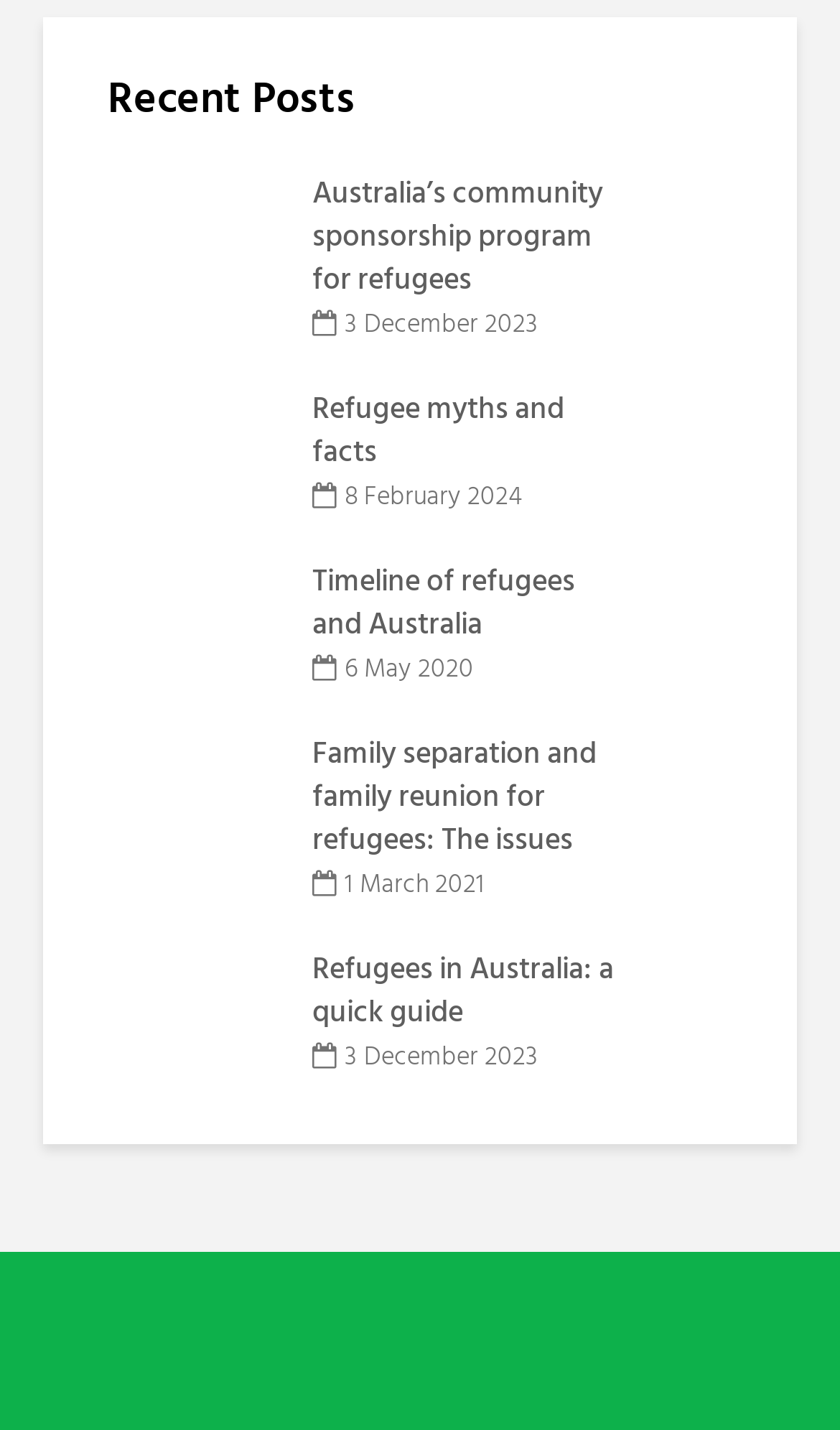Based on the element description title="Timeline of refugees and Australia", identify the bounding box coordinates for the UI element. The coordinates should be in the format (top-left x, top-left y, bottom-right x, bottom-right y) and within the 0 to 1 range.

[0.128, 0.421, 0.333, 0.456]